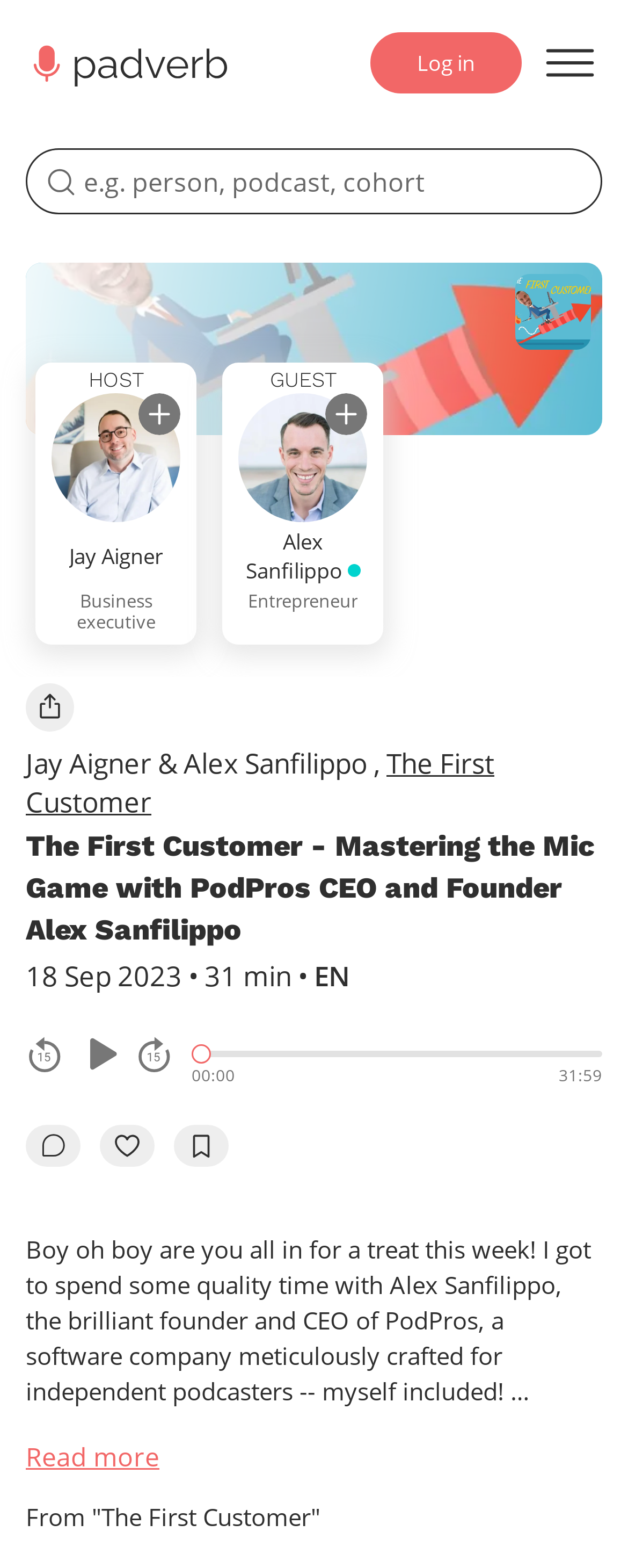What is the name of the podcast episode?
Based on the image, answer the question with a single word or brief phrase.

The First Customer